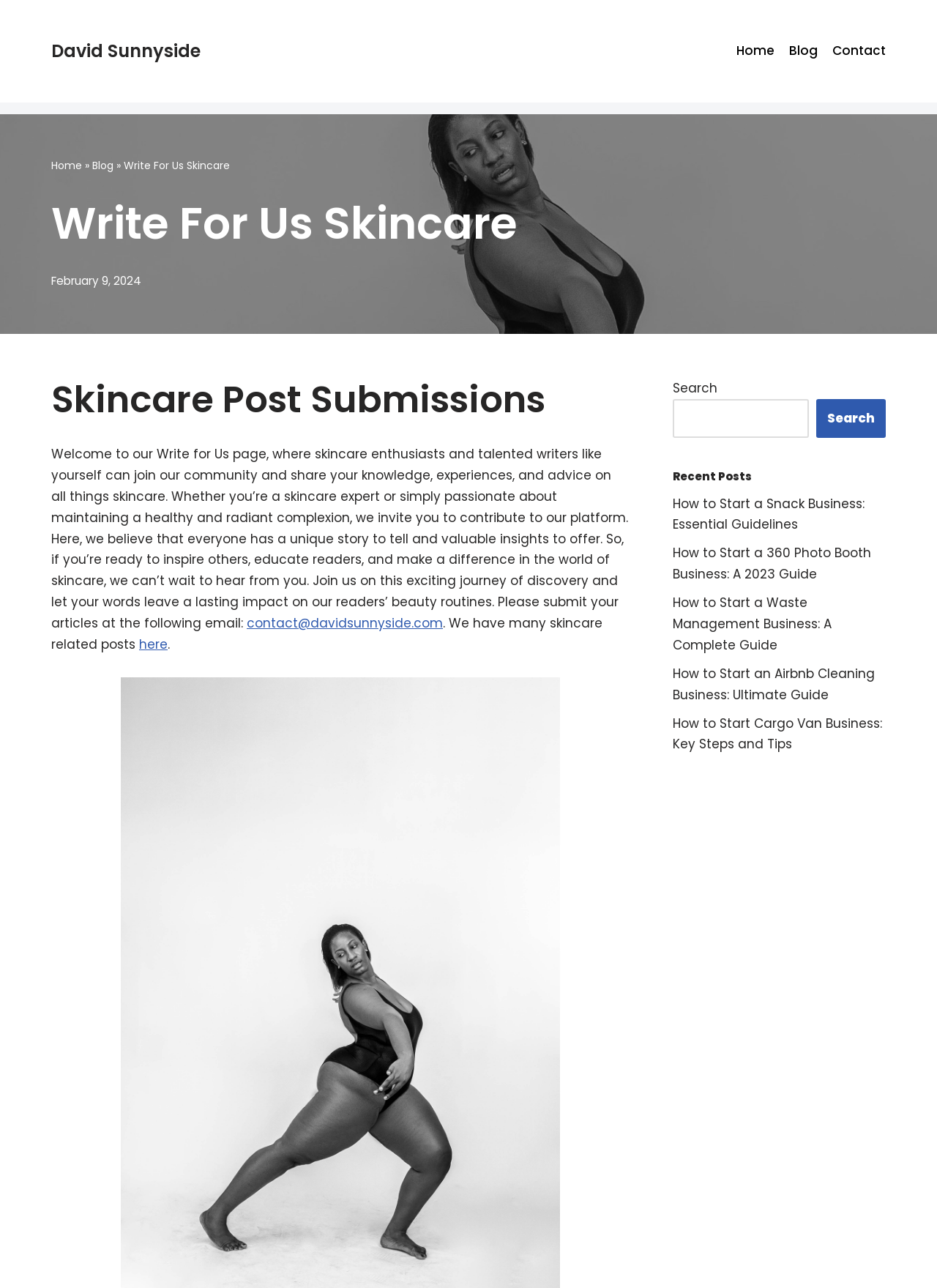Locate the headline of the webpage and generate its content.

Write For Us Skincare